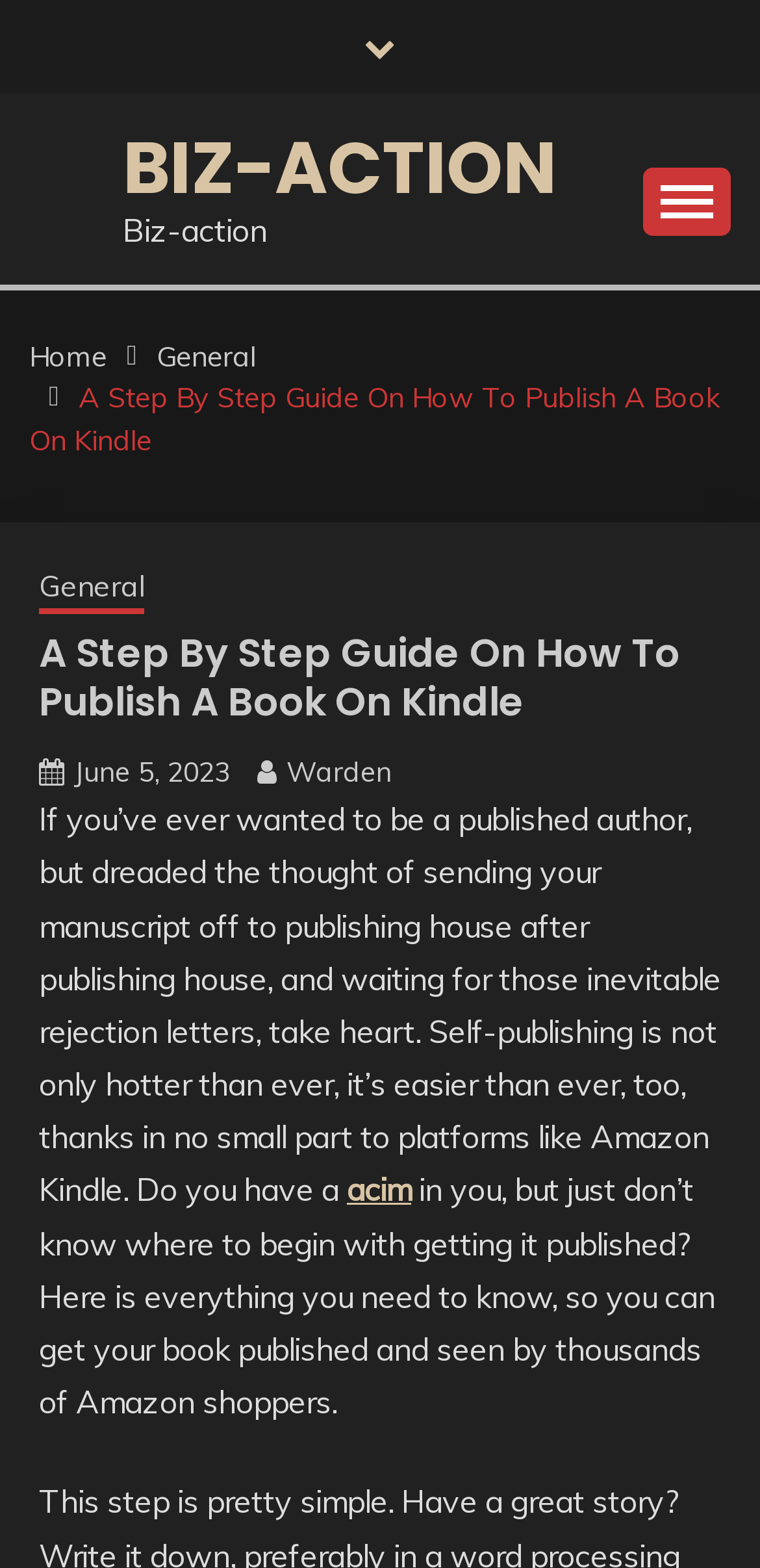Please locate the bounding box coordinates of the element that needs to be clicked to achieve the following instruction: "Click on the 'acim' link". The coordinates should be four float numbers between 0 and 1, i.e., [left, top, right, bottom].

[0.456, 0.747, 0.541, 0.771]